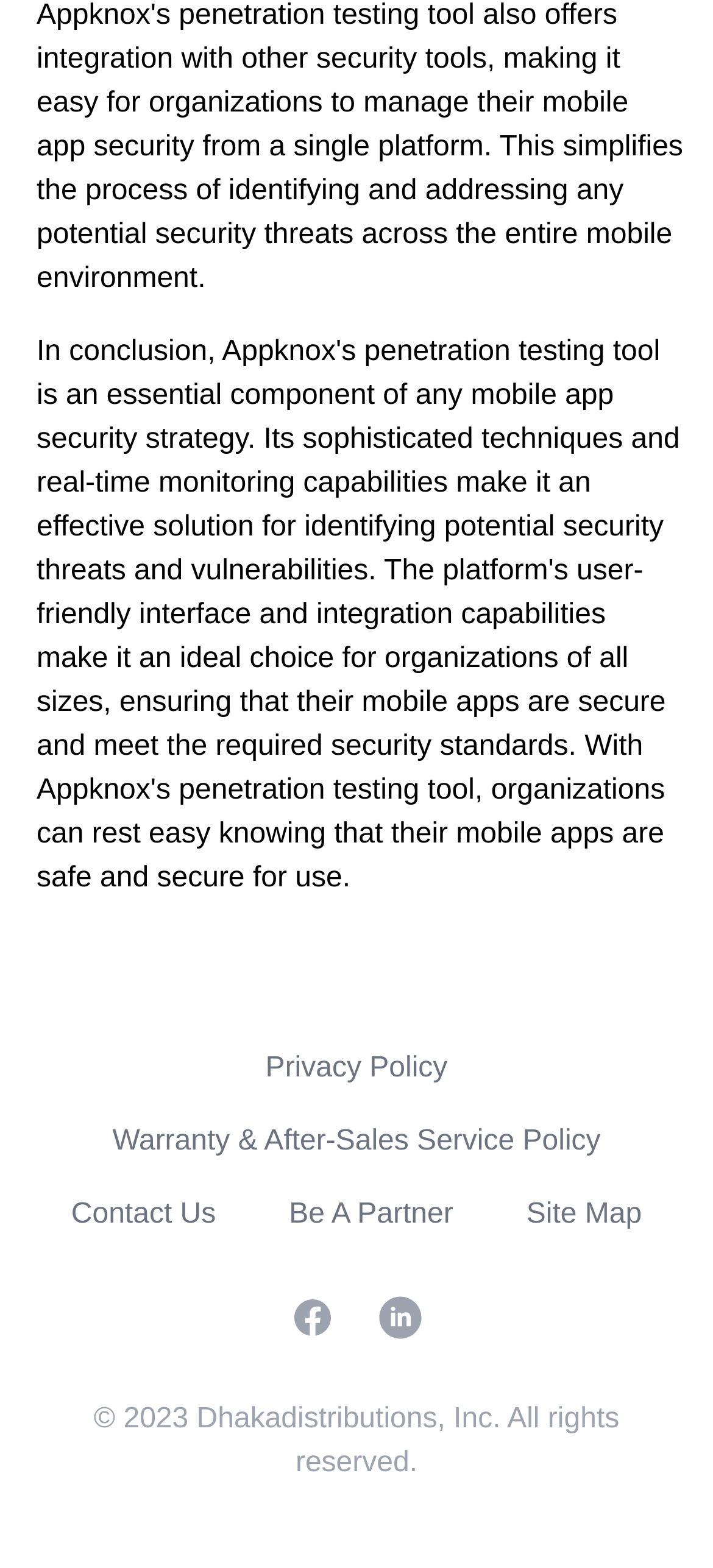Is there an image on the Linkedin link?
Refer to the screenshot and respond with a concise word or phrase.

Yes